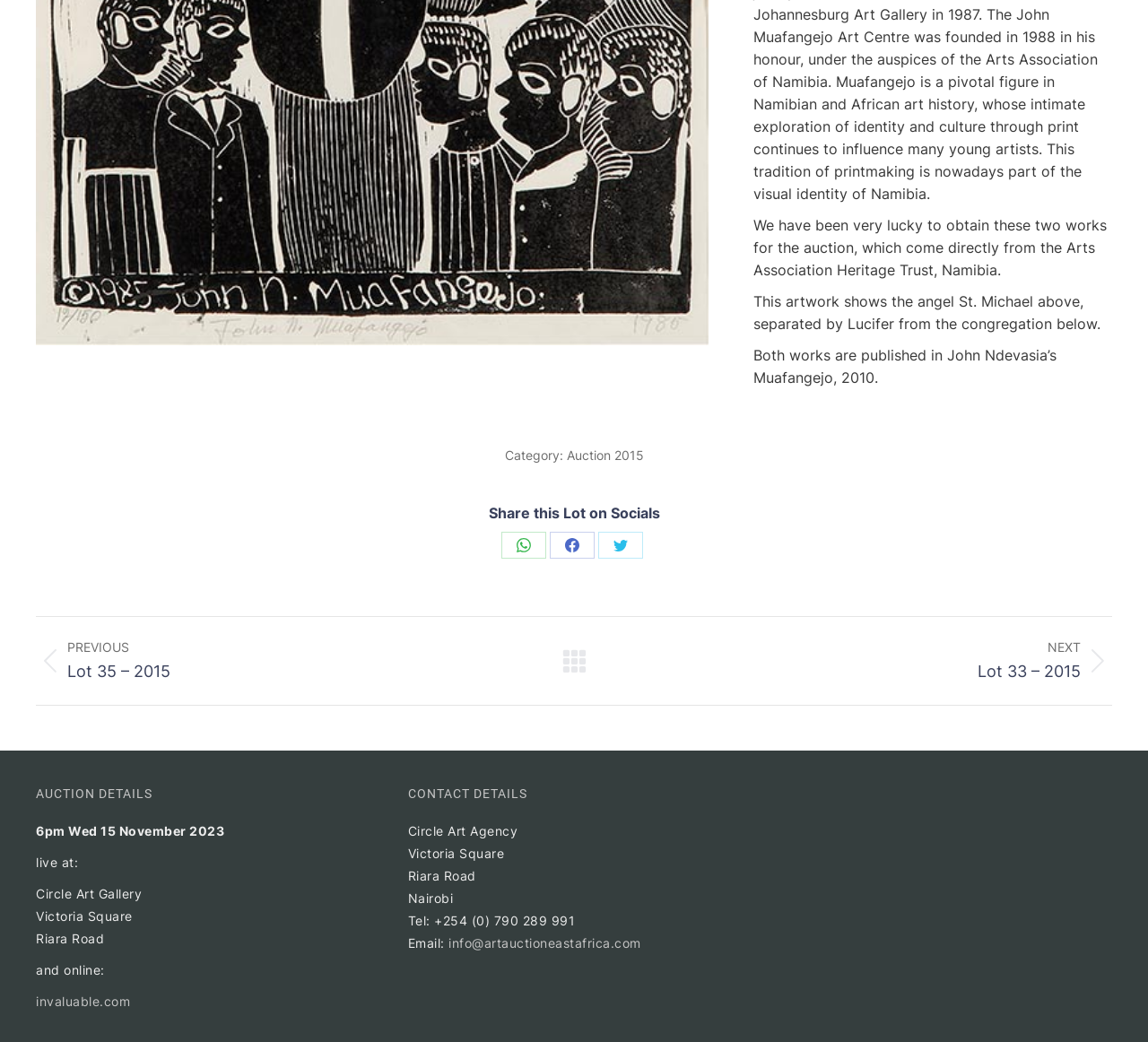Please specify the bounding box coordinates of the clickable region to carry out the following instruction: "Visit invaluable.com". The coordinates should be four float numbers between 0 and 1, in the format [left, top, right, bottom].

[0.031, 0.954, 0.113, 0.968]